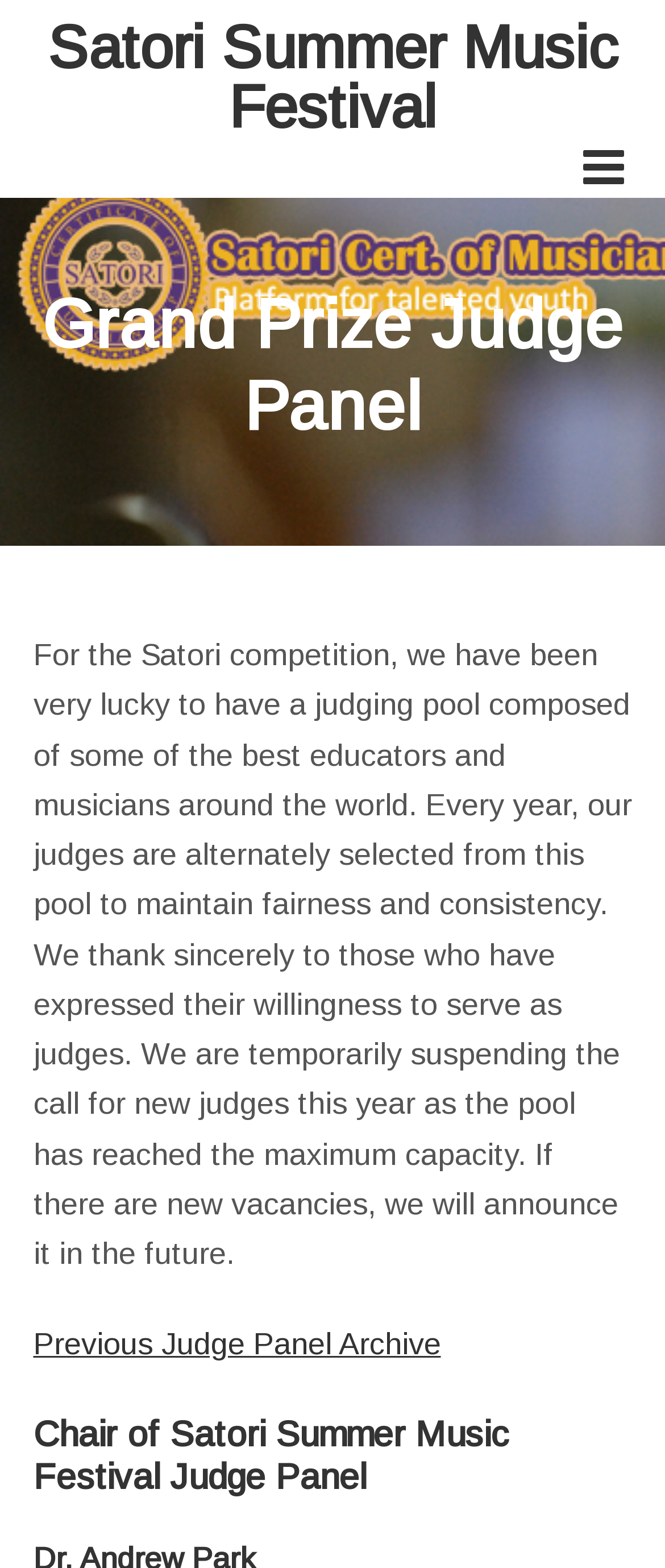Identify and provide the bounding box for the element described by: "Siirry sisältöön".

None